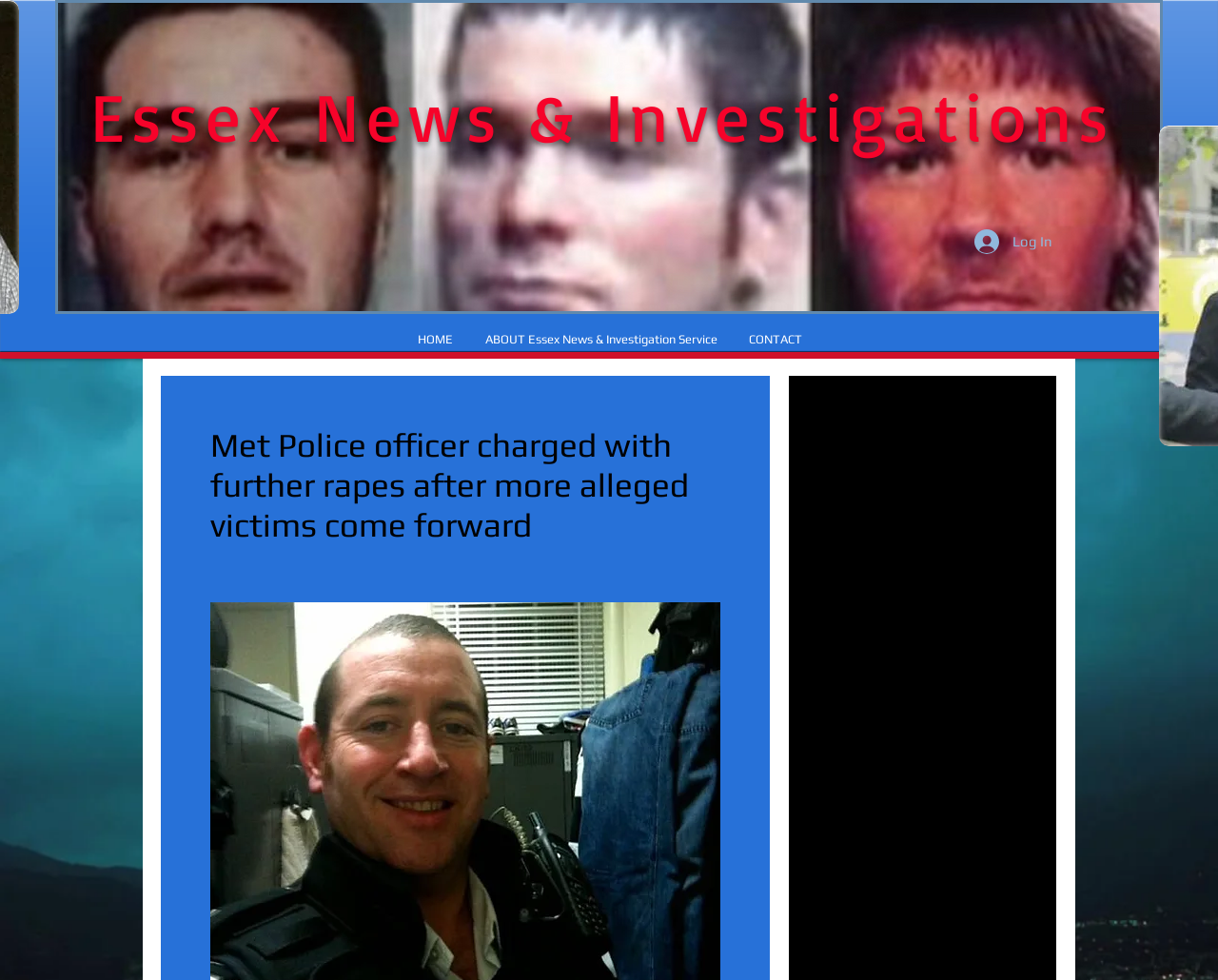Identify the coordinates of the bounding box for the element that must be clicked to accomplish the instruction: "search for something".

None